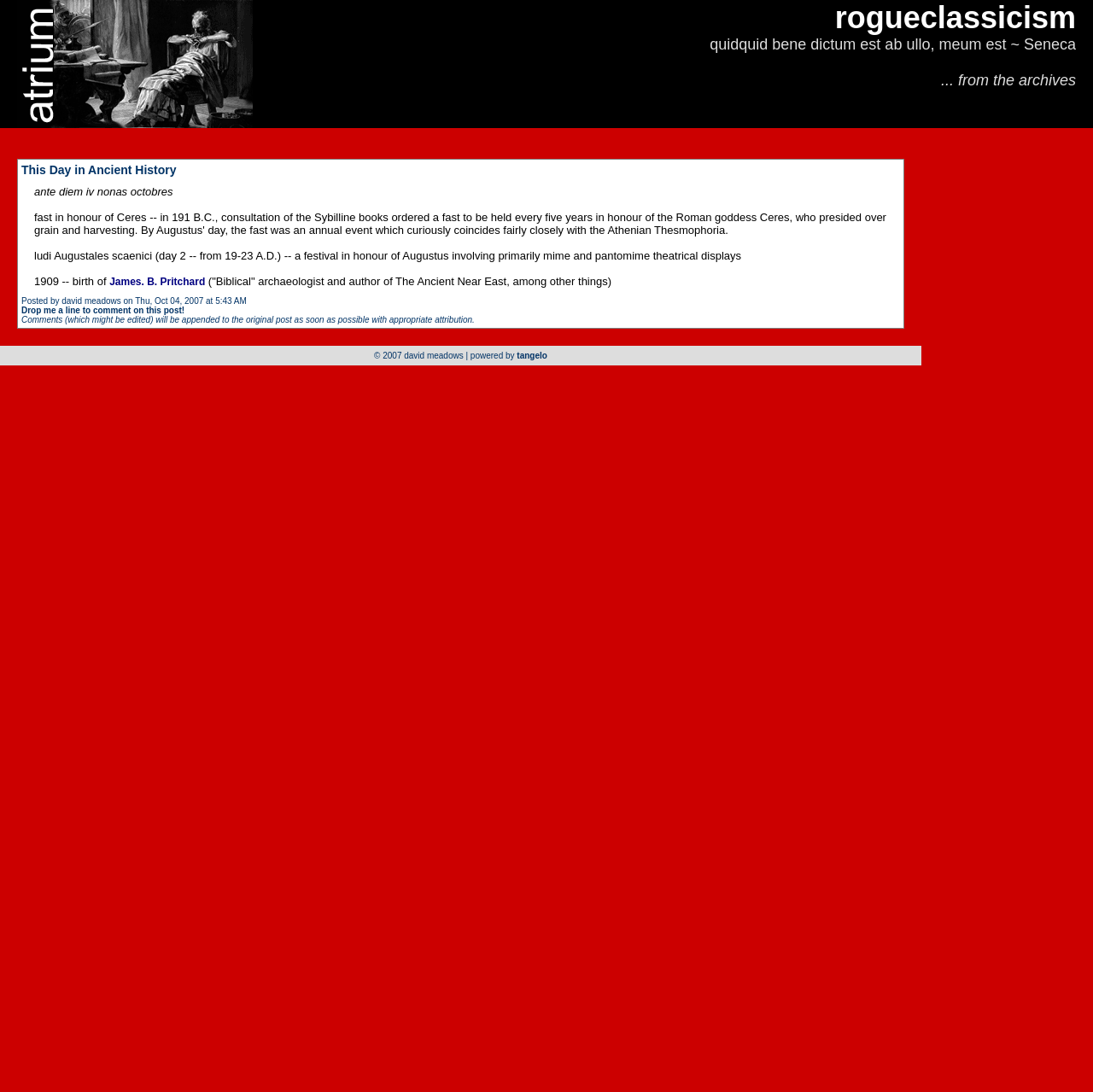Find and provide the bounding box coordinates for the UI element described with: "rogueclassicism".

[0.764, 0.0, 0.984, 0.032]